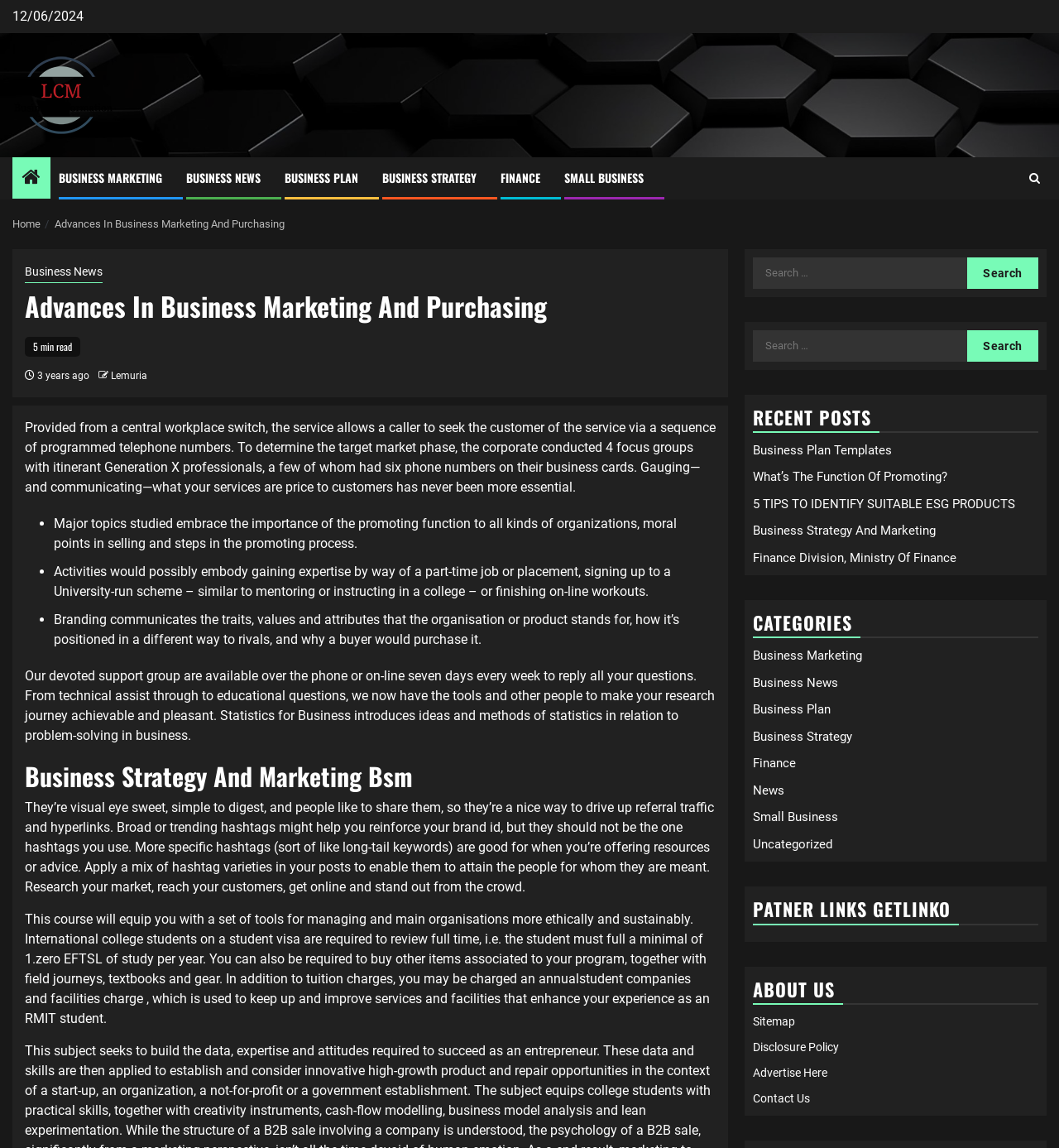Please identify the bounding box coordinates of the area that needs to be clicked to follow this instruction: "Browse Envato Announcements".

None